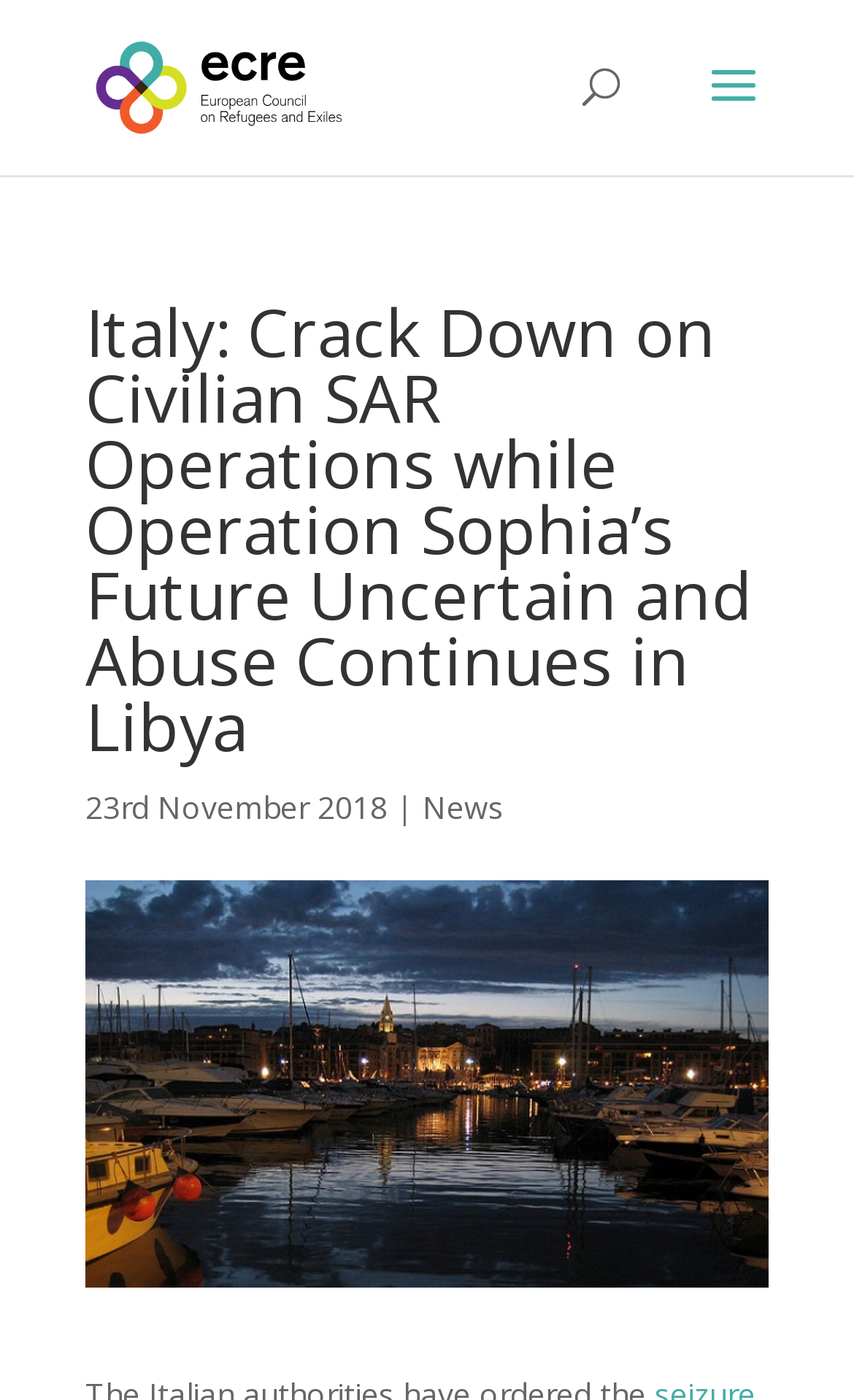Predict the bounding box for the UI component with the following description: "News".

[0.495, 0.562, 0.59, 0.591]